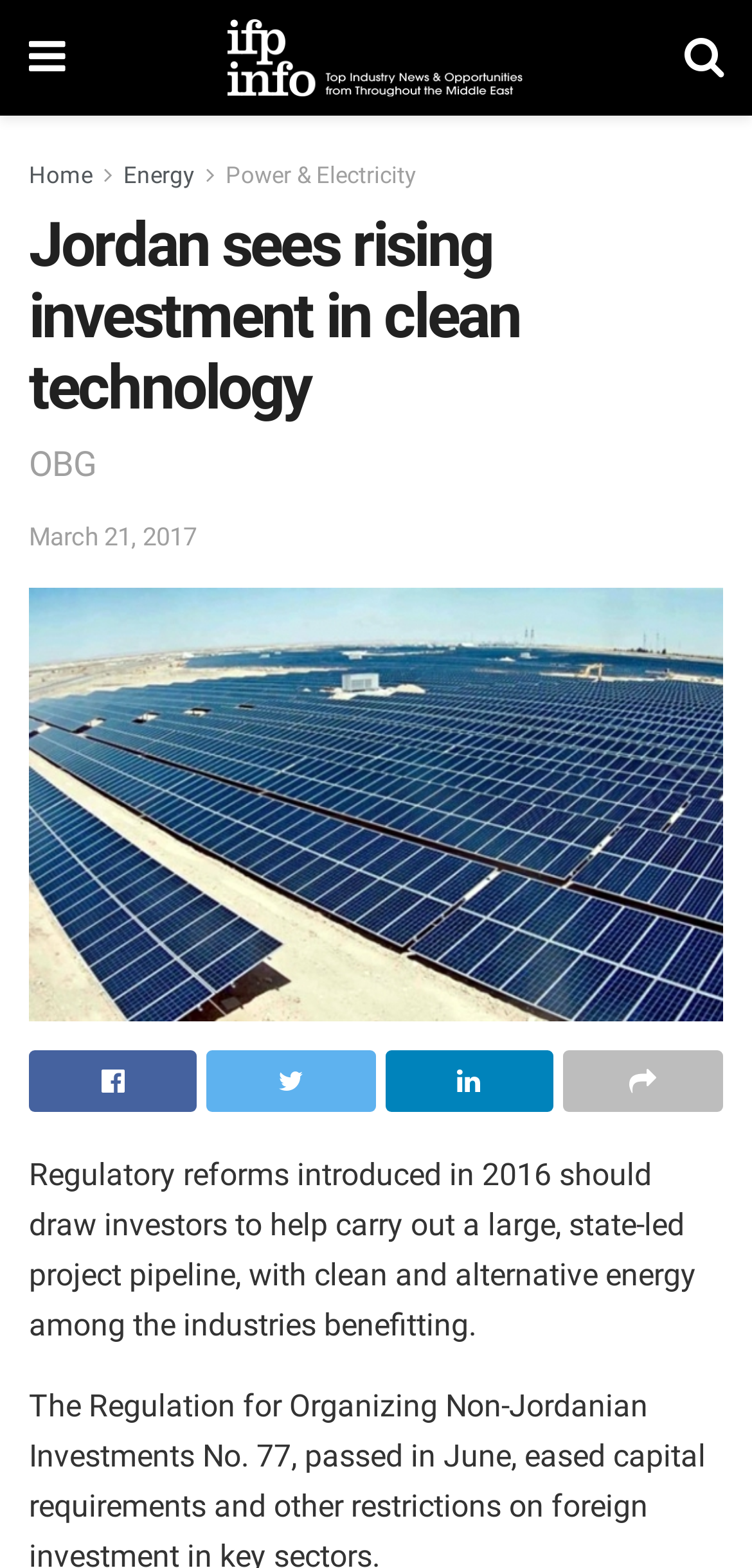Please identify the bounding box coordinates of the element's region that I should click in order to complete the following instruction: "Tweet this article". The bounding box coordinates consist of four float numbers between 0 and 1, i.e., [left, top, right, bottom].

[0.512, 0.67, 0.735, 0.709]